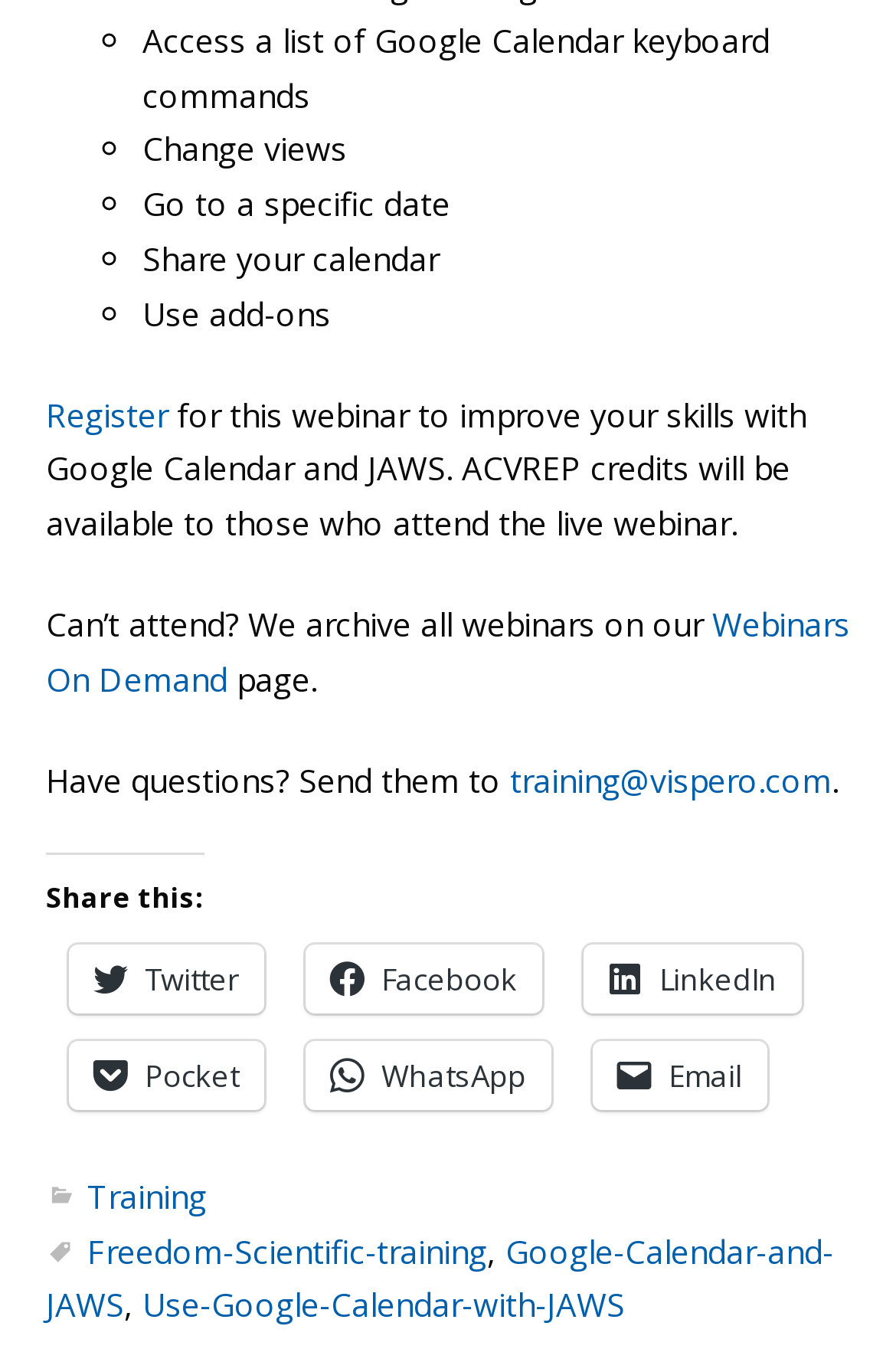Please locate the bounding box coordinates of the element's region that needs to be clicked to follow the instruction: "read more from the author". The bounding box coordinates should be provided as four float numbers between 0 and 1, i.e., [left, top, right, bottom].

None